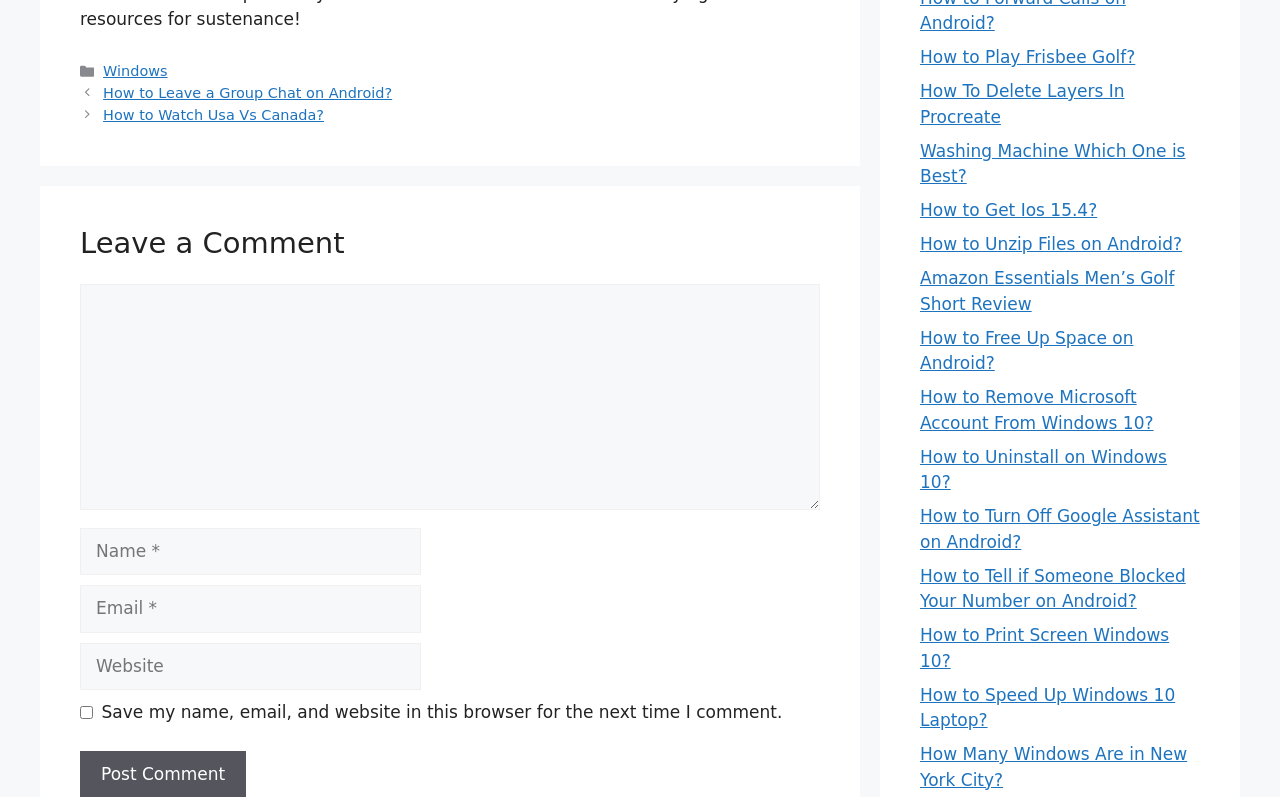Specify the bounding box coordinates of the element's area that should be clicked to execute the given instruction: "Enter a comment in the 'Comment' textbox". The coordinates should be four float numbers between 0 and 1, i.e., [left, top, right, bottom].

[0.062, 0.356, 0.641, 0.64]